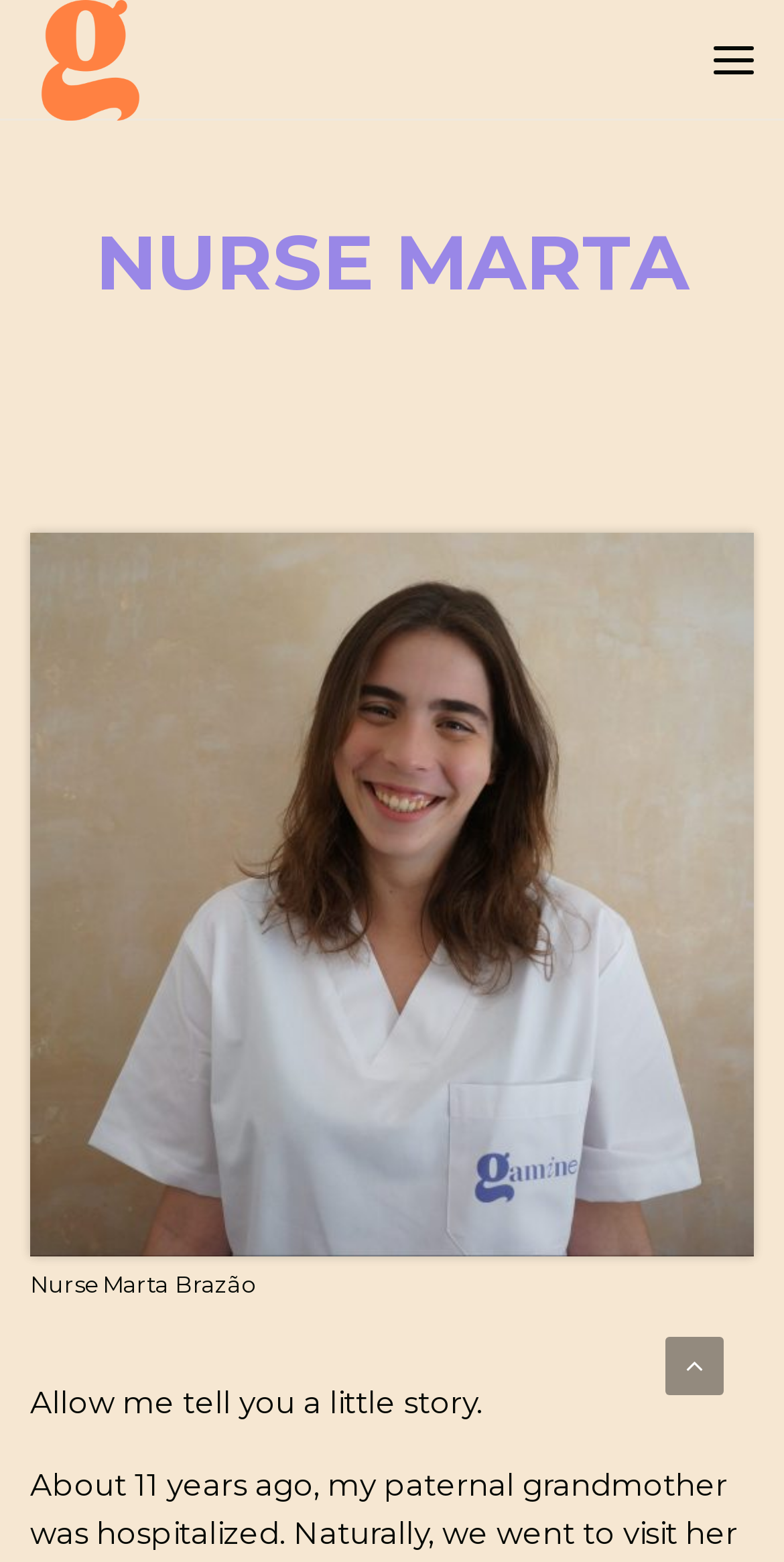How many images are on the page?
Give a single word or phrase answer based on the content of the image.

2